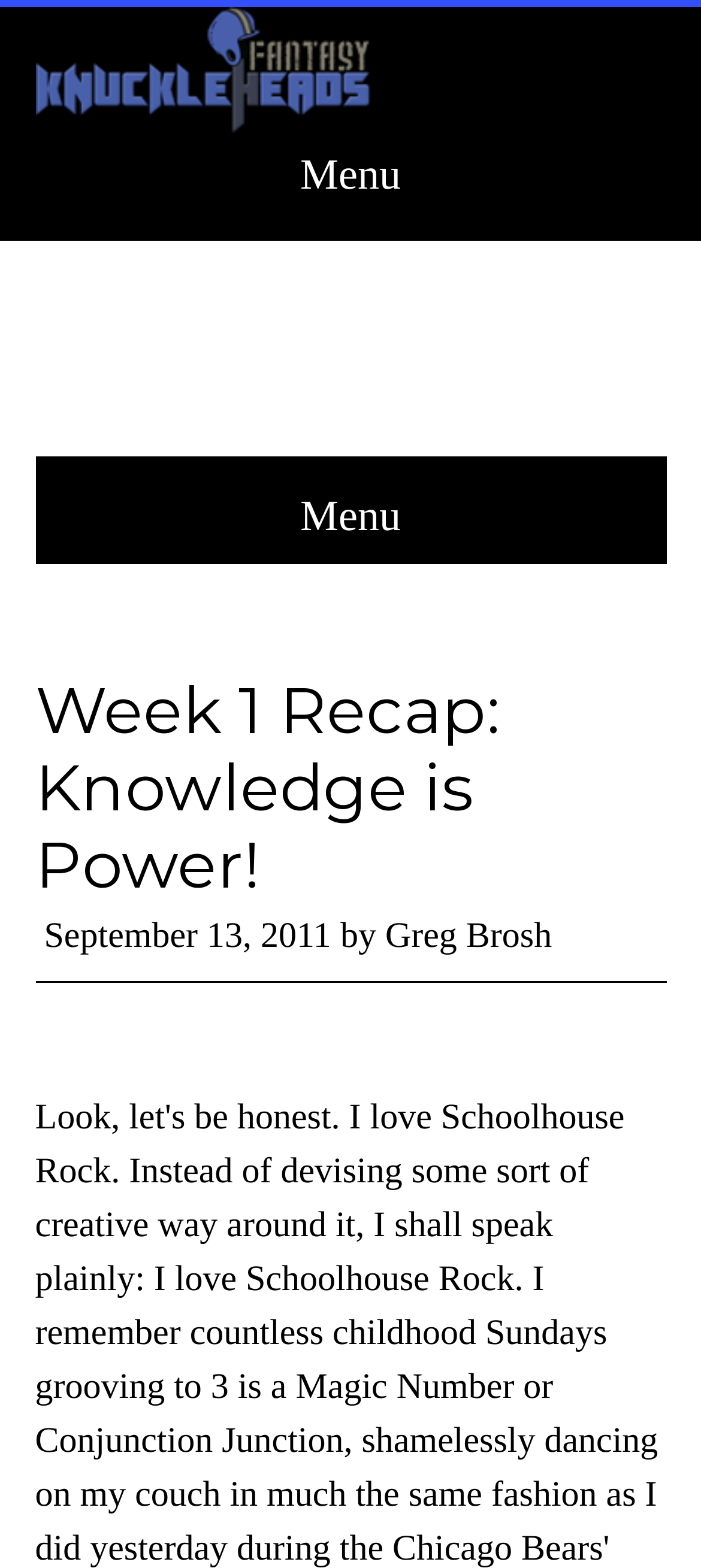Describe in detail what you see on the webpage.

The webpage is a blog post titled "Week 1 Recap: Knowledge is Power!" with a focus on Schoolhouse Rock. At the top of the page, there is a prominent link to "FANTASY KNUCKLEHEADS" that spans almost the entire width of the page. Below this link, there is a main navigation menu labeled "Main" that takes up about a third of the page's width.

The main content of the page is headed by a large header that reads "Week 1 Recap: Knowledge is Power!" in bold font. This header is followed by a timestamp indicating that the post was published on September 13, 2011, and is attributed to the author, Greg Brosh. The author's name and the timestamp are positioned side by side, with the timestamp on the left and the author's name on the right.